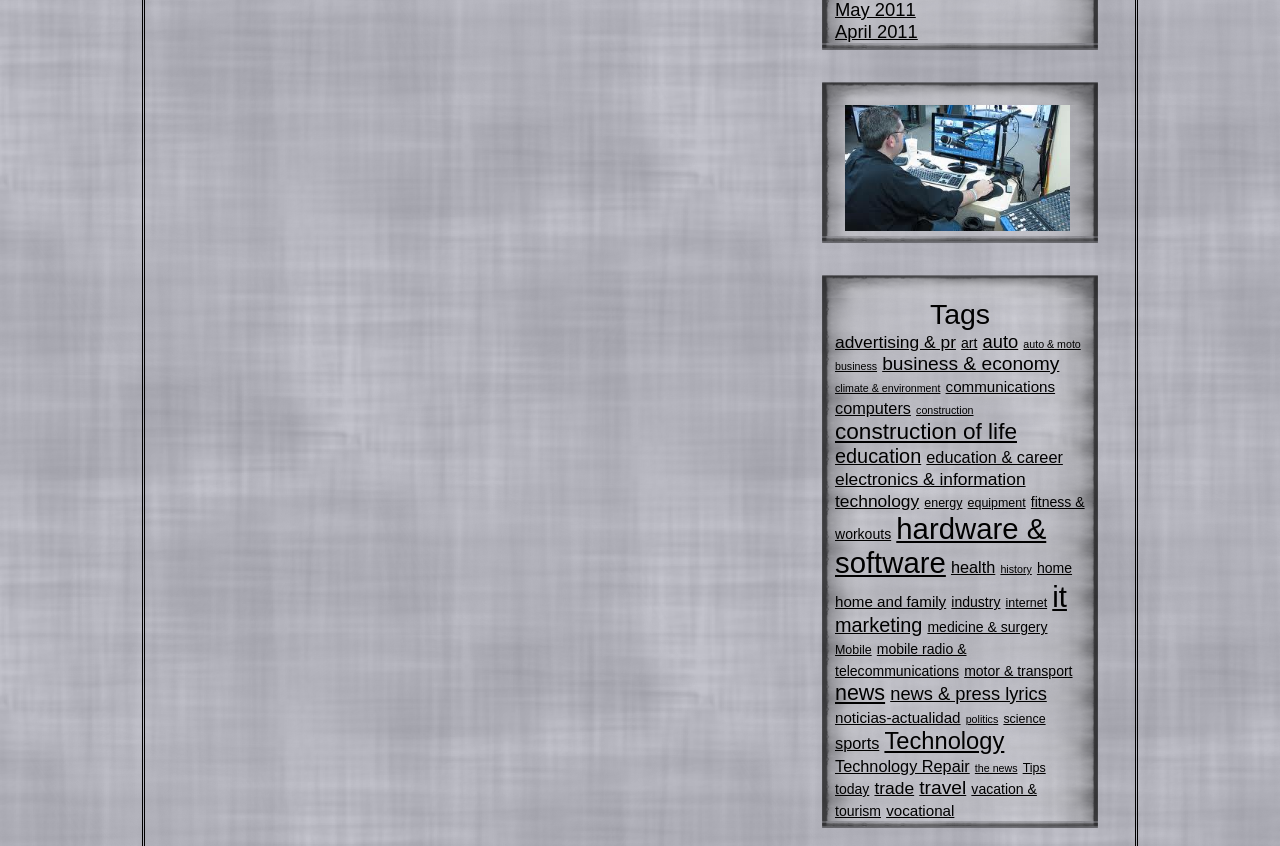Predict the bounding box coordinates of the area that should be clicked to accomplish the following instruction: "Read about Terms and Conditions". The bounding box coordinates should consist of four float numbers between 0 and 1, i.e., [left, top, right, bottom].

None